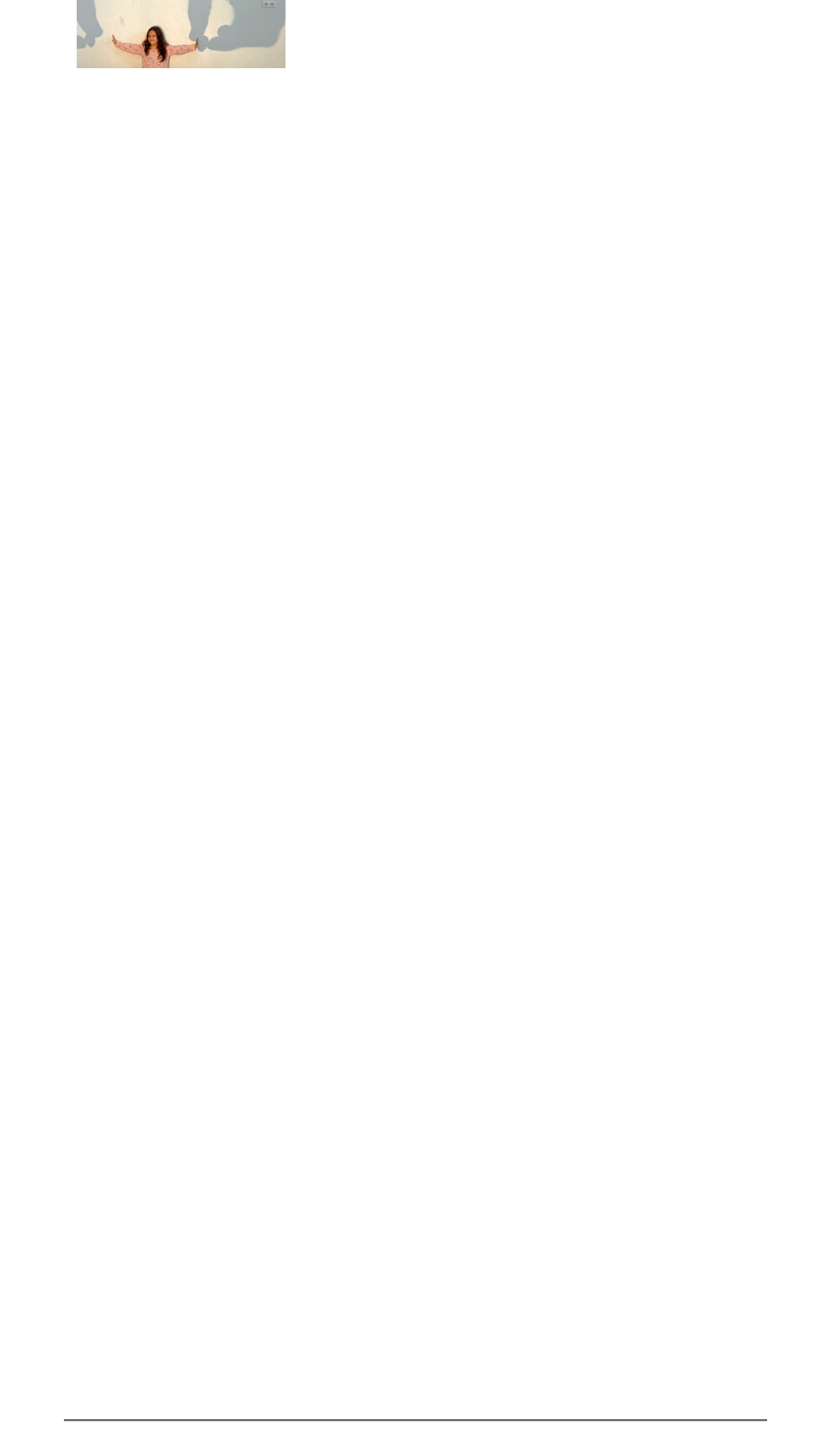Please determine the bounding box coordinates of the section I need to click to accomplish this instruction: "view image".

[0.077, 0.056, 0.359, 0.154]